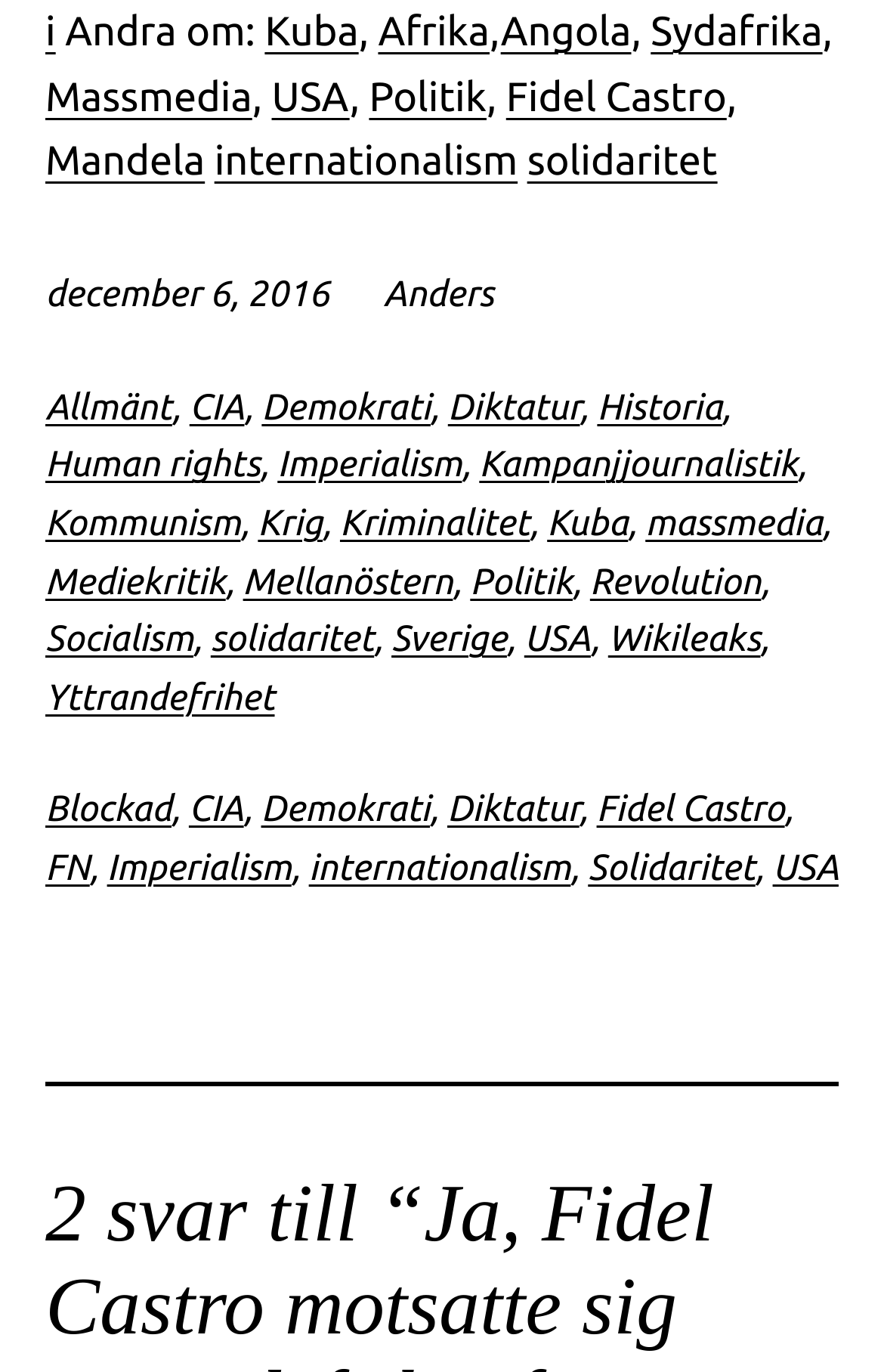Determine the bounding box for the described HTML element: "i". Ensure the coordinates are four float numbers between 0 and 1 in the format [left, top, right, bottom].

[0.051, 0.006, 0.063, 0.039]